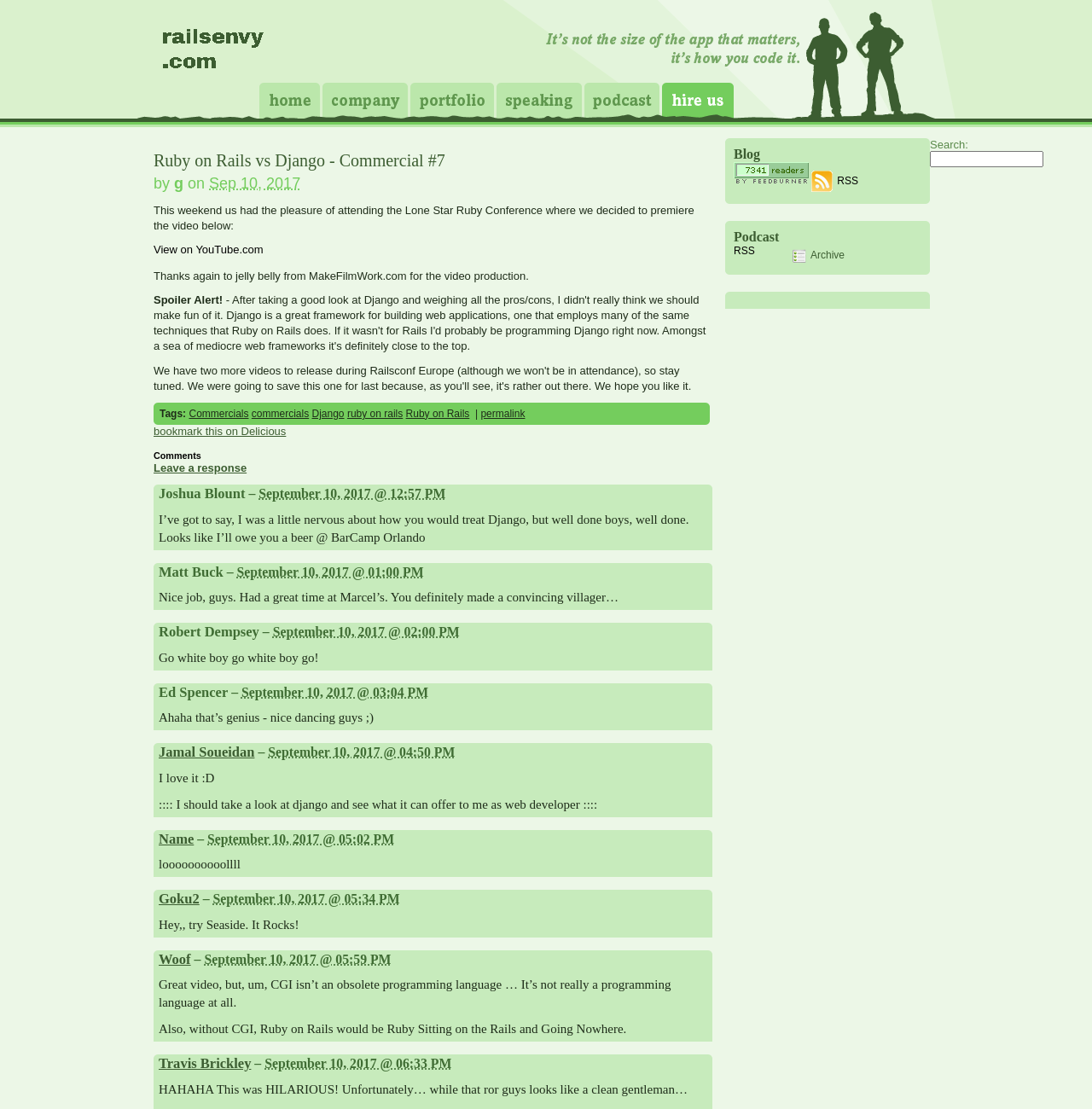Given the element description, predict the bounding box coordinates in the format (top-left x, top-left y, bottom-right x, bottom-right y). Make sure all values are between 0 and 1. Here is the element description: Goku2

[0.145, 0.803, 0.183, 0.818]